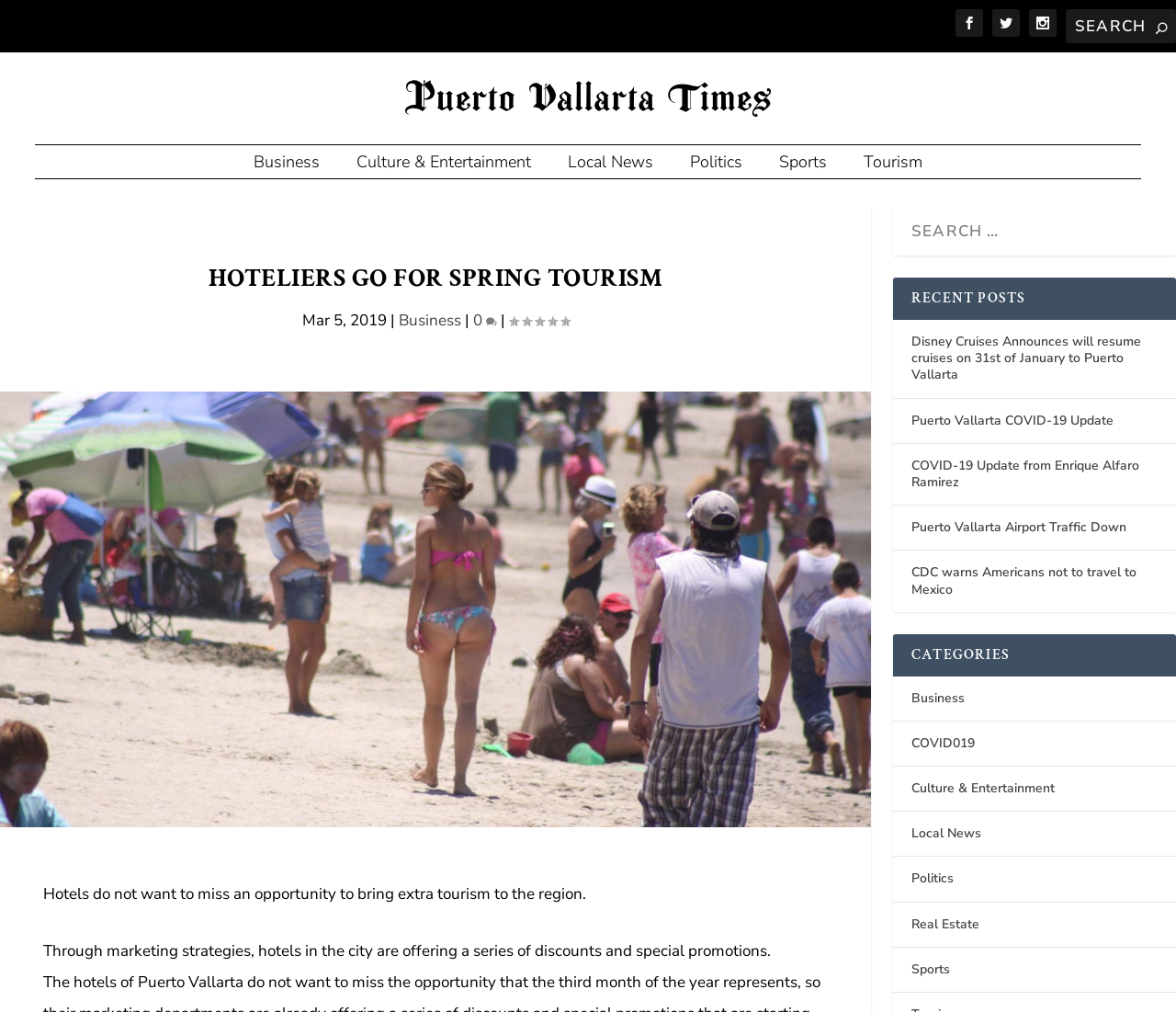Based on the element description Sports, identify the bounding box coordinates for the UI element. The coordinates should be in the format (top-left x, top-left y, bottom-right x, bottom-right y) and within the 0 to 1 range.

[0.659, 0.144, 0.707, 0.176]